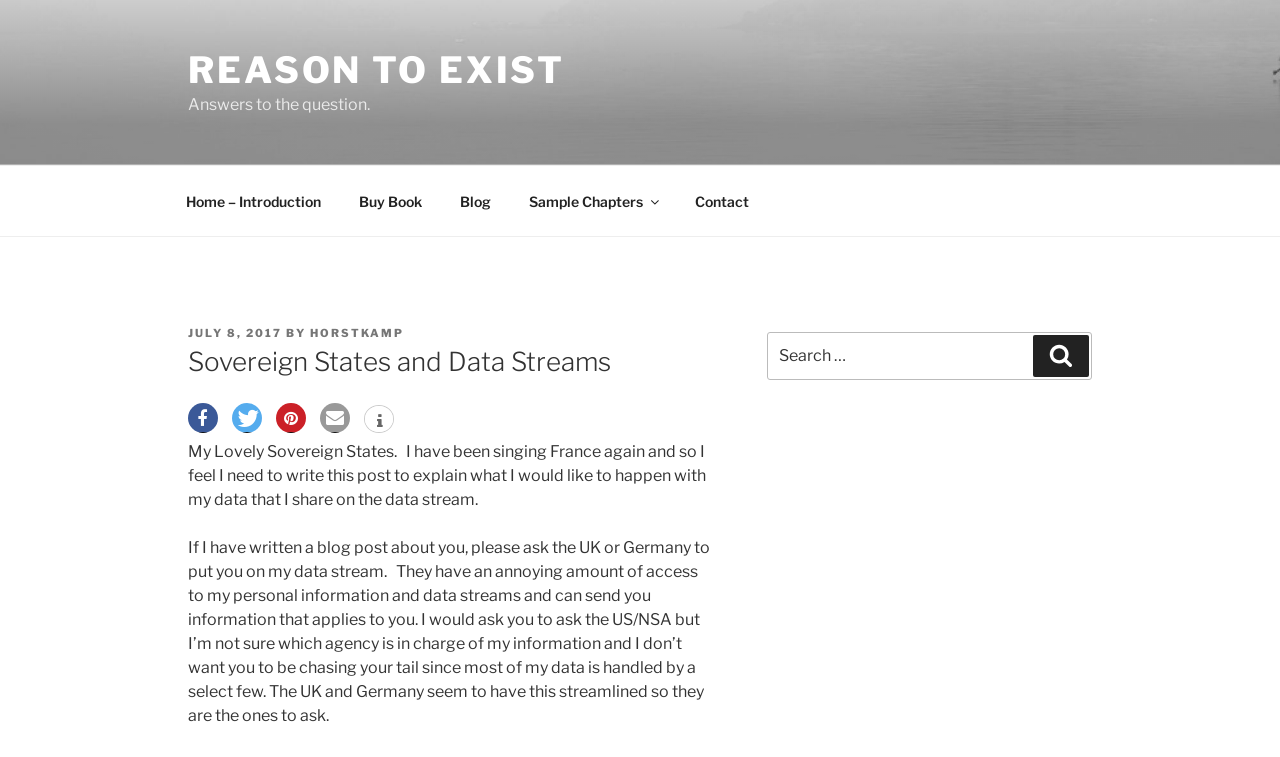Who is the author of the blog post?
Based on the screenshot, give a detailed explanation to answer the question.

The author of the blog post can be found in the link element 'HORSTKAMP' which is located below the 'POSTED ON' date and is part of the blog post metadata.